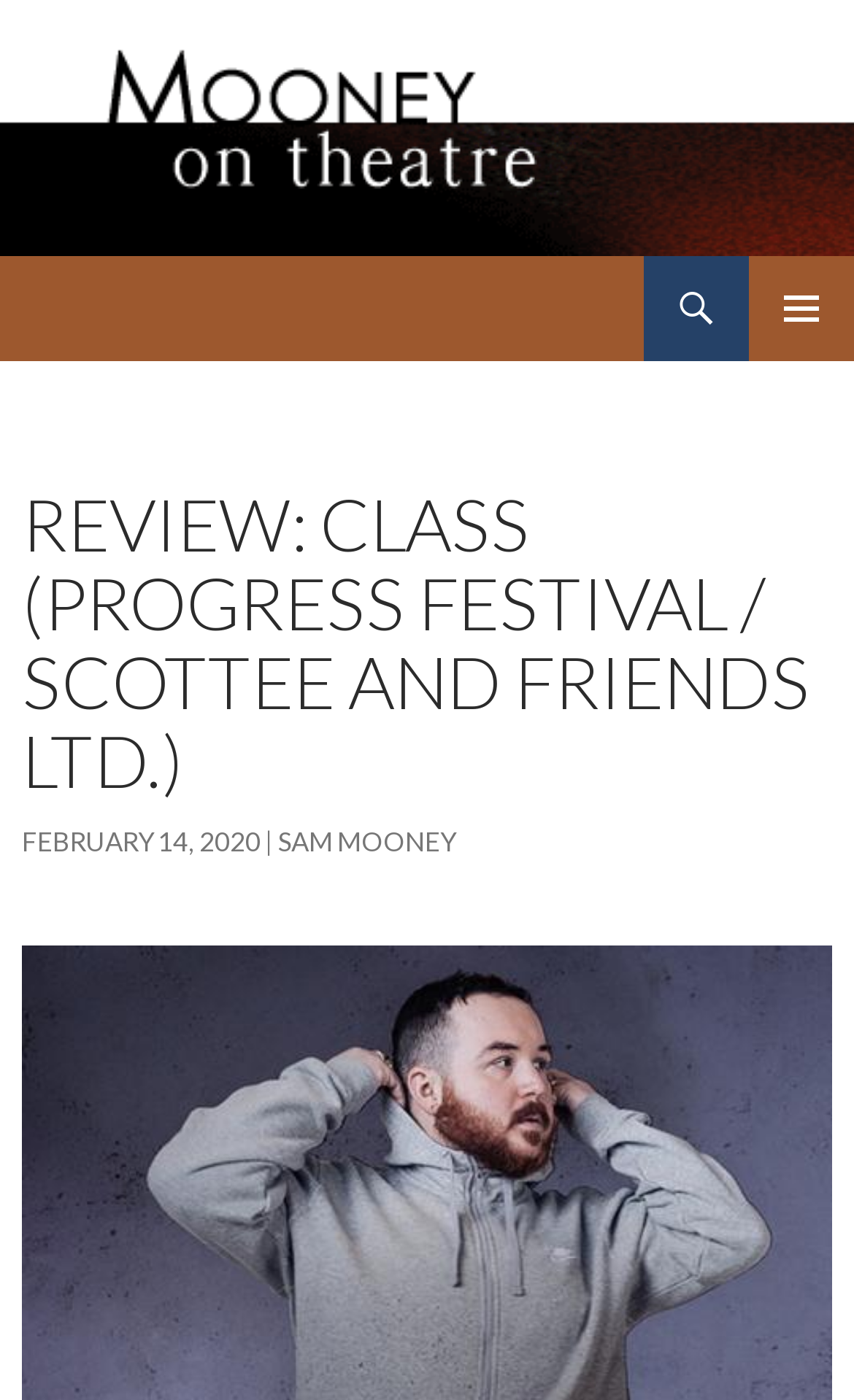What is the title of the review?
Please provide a comprehensive answer based on the visual information in the image.

I found the answer by looking at the heading inside the main content area, which has a large font size and is centered on the page.